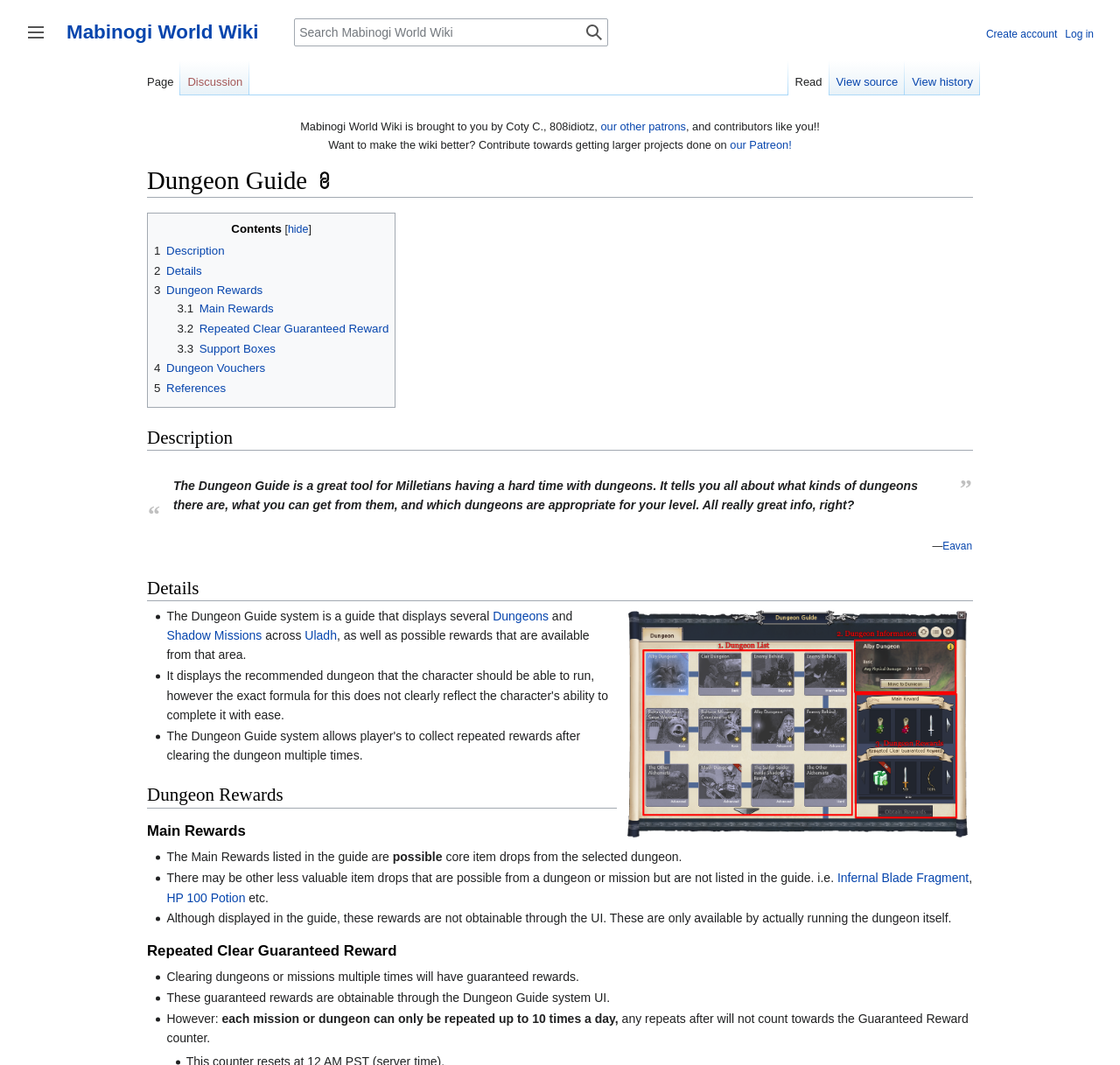Answer the question using only one word or a concise phrase: Who is Eavan?

A contributor